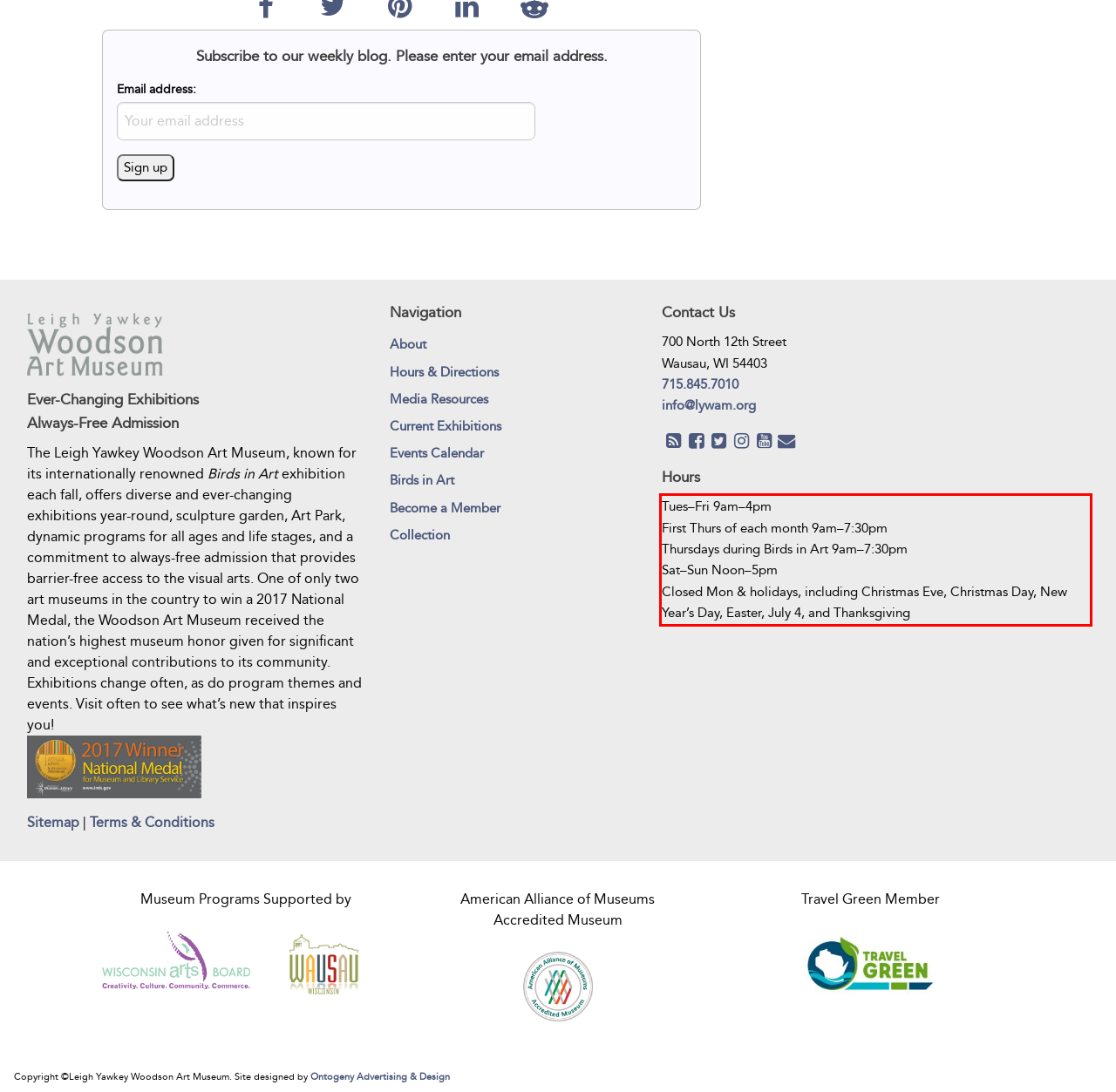Examine the webpage screenshot and use OCR to obtain the text inside the red bounding box.

Tues–Fri 9am–4pm First Thurs of each month 9am–7:30pm Thursdays during Birds in Art 9am–7:30pm Sat–Sun Noon–5pm Closed Mon & holidays, including Christmas Eve, Christmas Day, New Year’s Day, Easter, July 4, and Thanksgiving